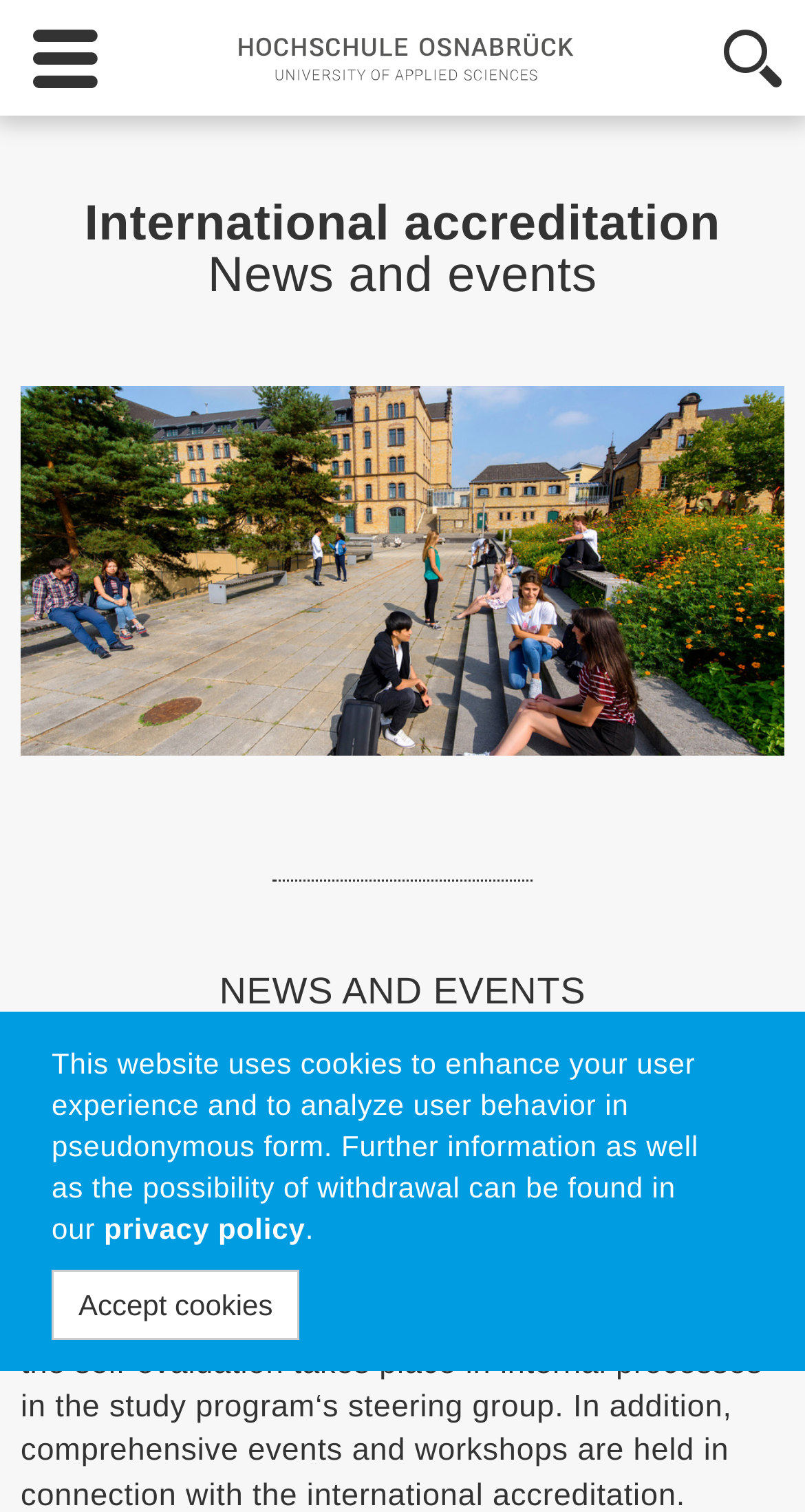Analyze the image and deliver a detailed answer to the question: What is the text above the 'Accept cookies' button?

The text above the 'Accept cookies' button is a link to the privacy policy, which provides further information about the use of cookies on the website and the possibility of withdrawal.